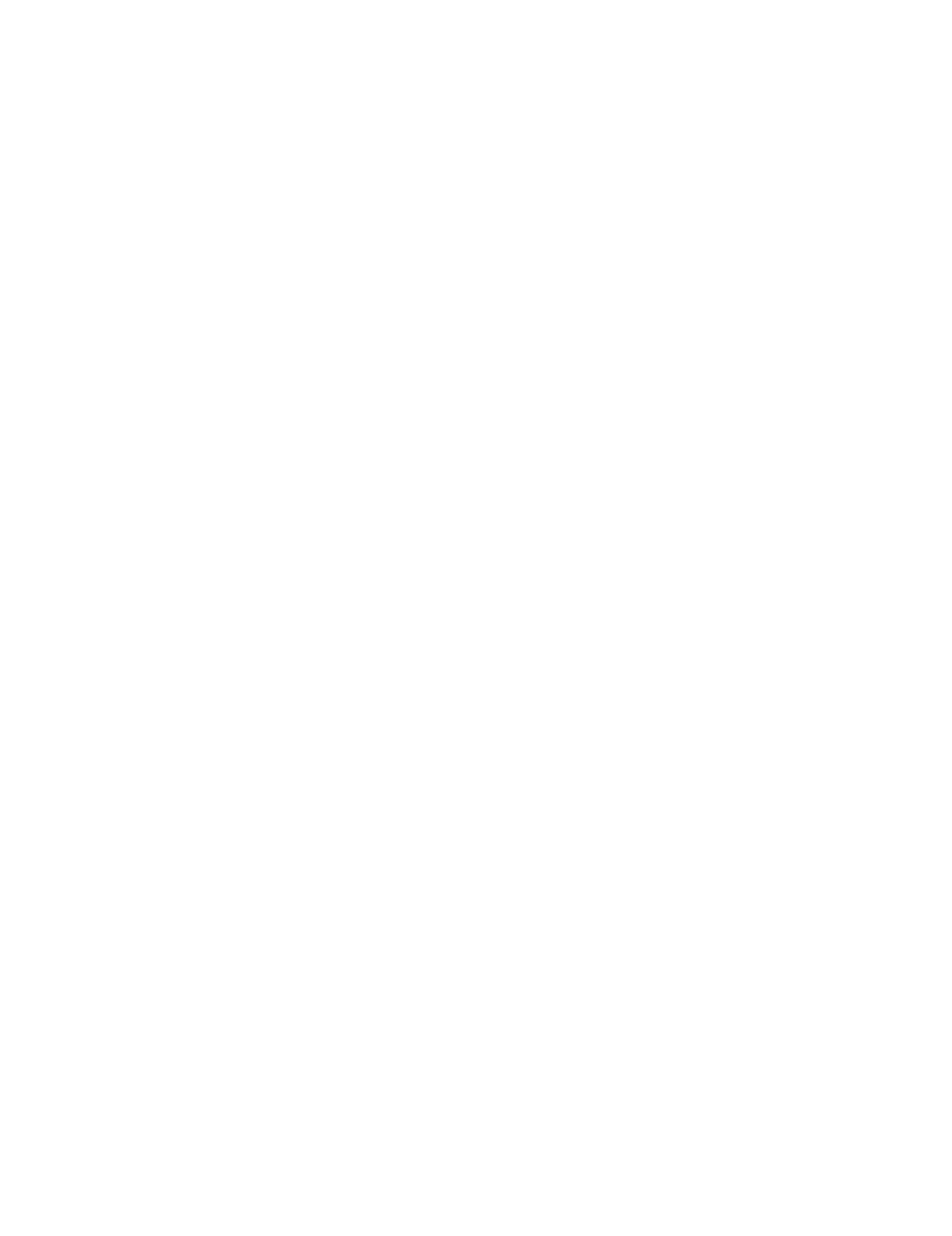What is the purpose of the China-Indonesia community mentioned in the second paragraph?
Provide an in-depth answer to the question, covering all aspects.

I read the second paragraph, which mentions the China-Indonesia community with a shared future, and determined that the purpose of this community is to strive towards building a shared future.